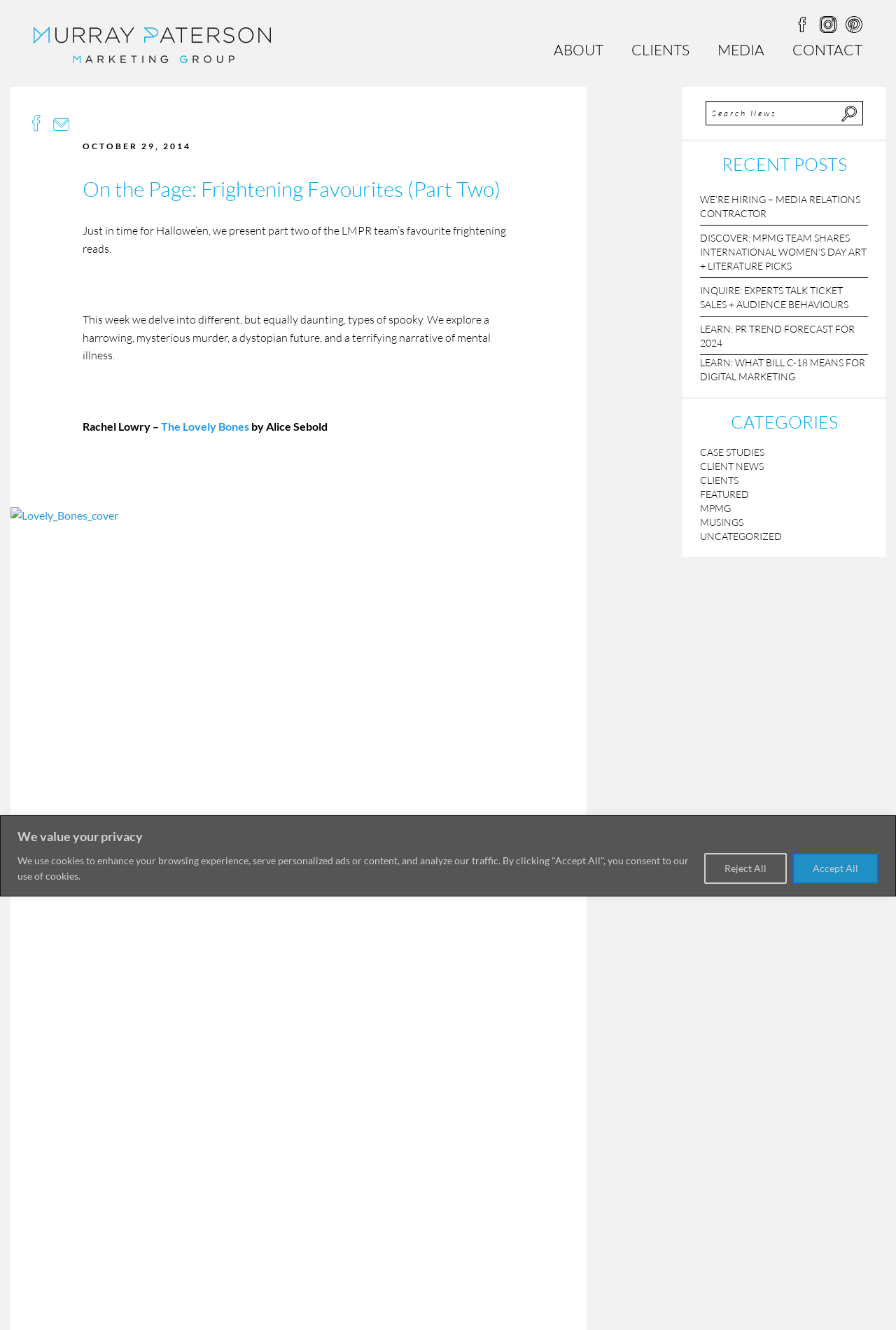Provide a one-word or one-phrase answer to the question:
What is the topic of the current blog post?

Frightening Favourites